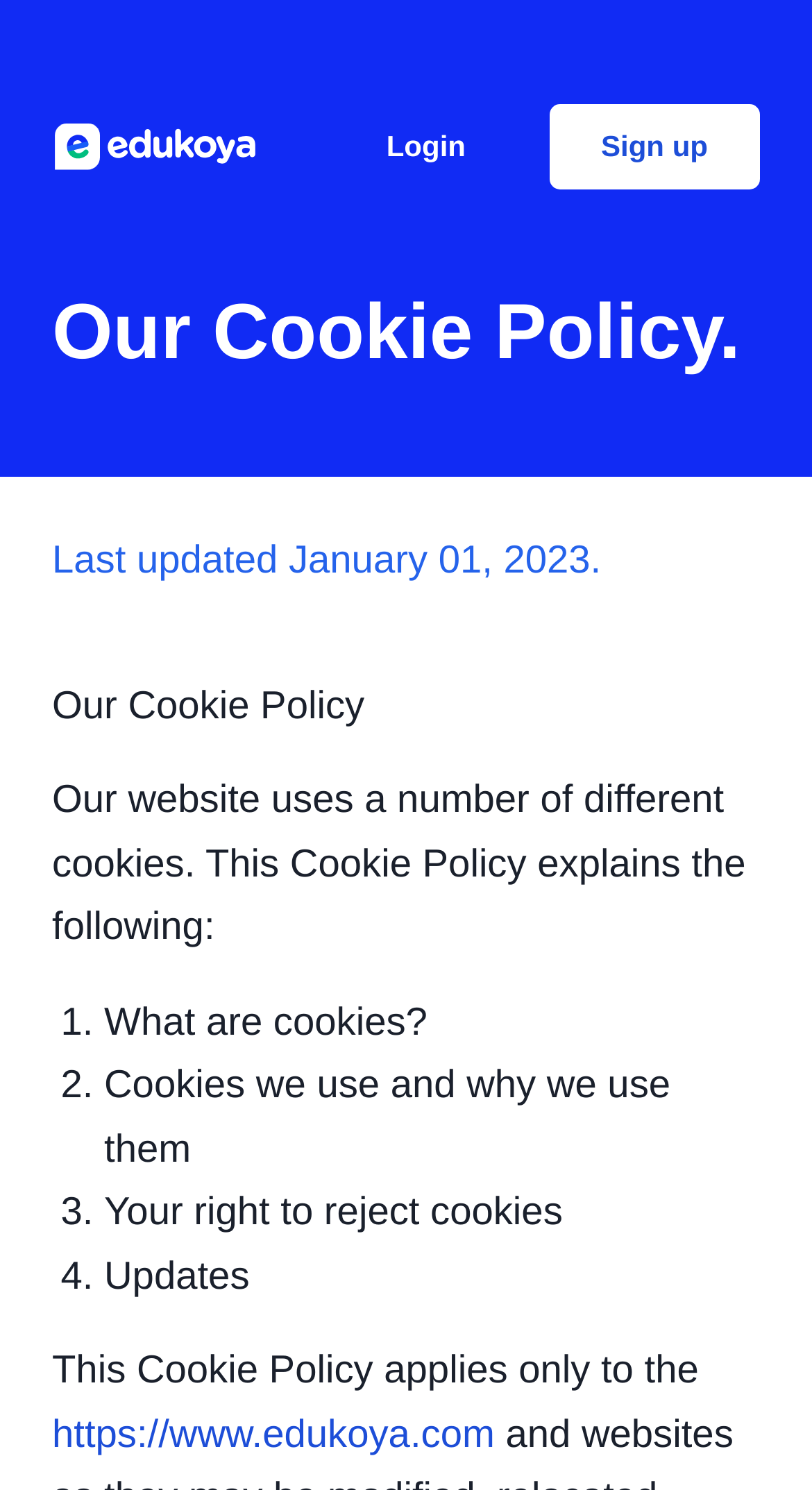How many buttons are at the top right corner? Based on the screenshot, please respond with a single word or phrase.

2